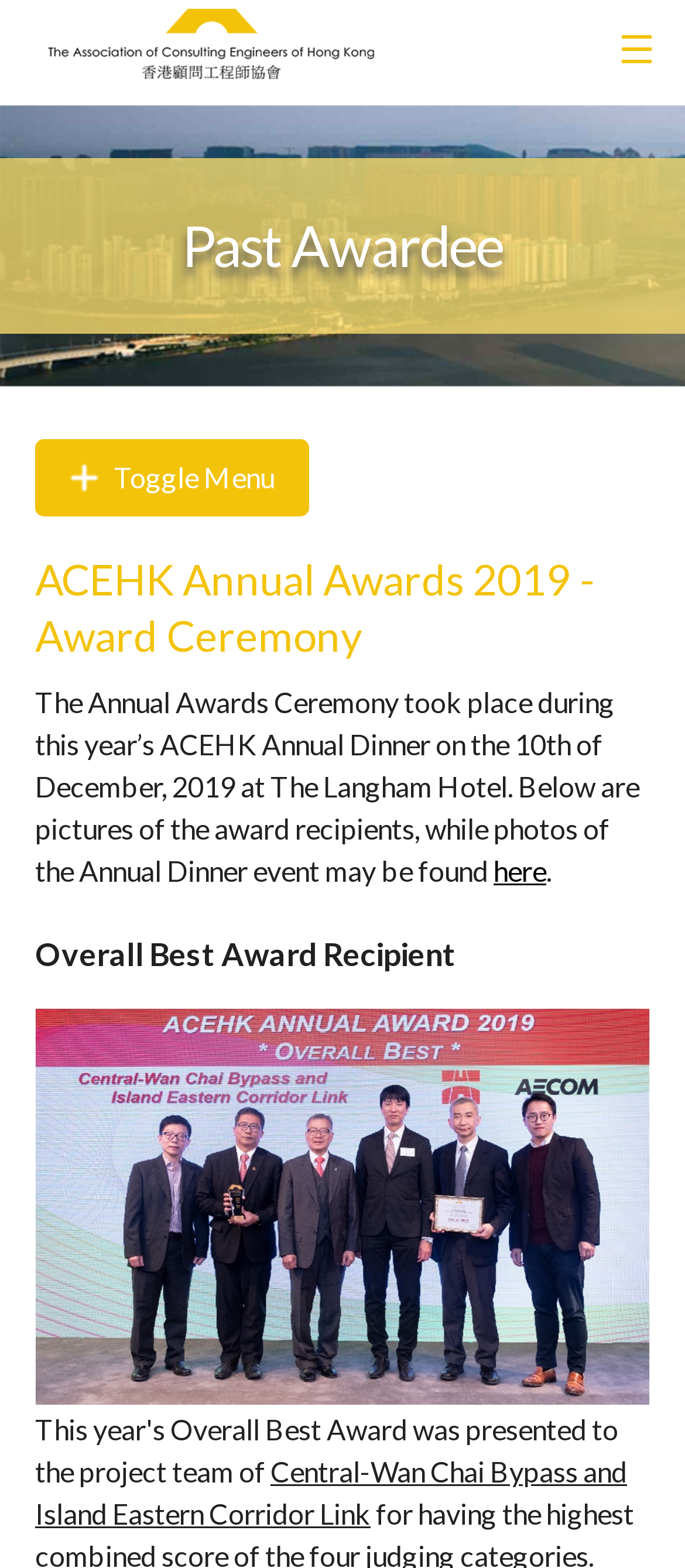For the following element description, predict the bounding box coordinates in the format (top-left x, top-left y, bottom-right x, bottom-right y). All values should be floating point numbers between 0 and 1. Description: Toggle Menu

[0.051, 0.28, 0.451, 0.329]